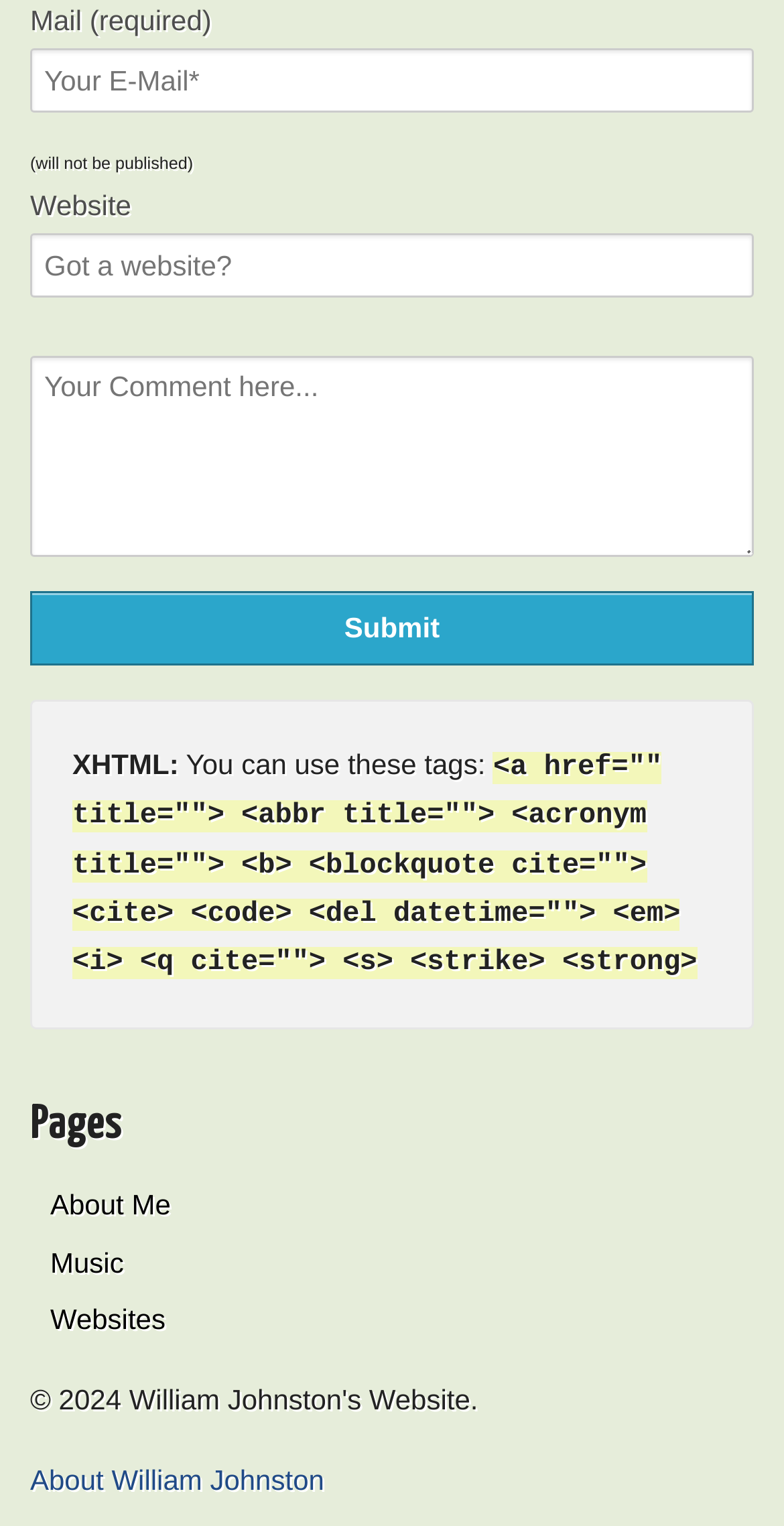What is the purpose of the XHTML tags?
Provide a comprehensive and detailed answer to the question.

The purpose of the XHTML tags is to allow users to format their comments. The list of tags provided includes formatting options such as bold, italic, and blockquote, which suggests that they are intended to be used to format comments.